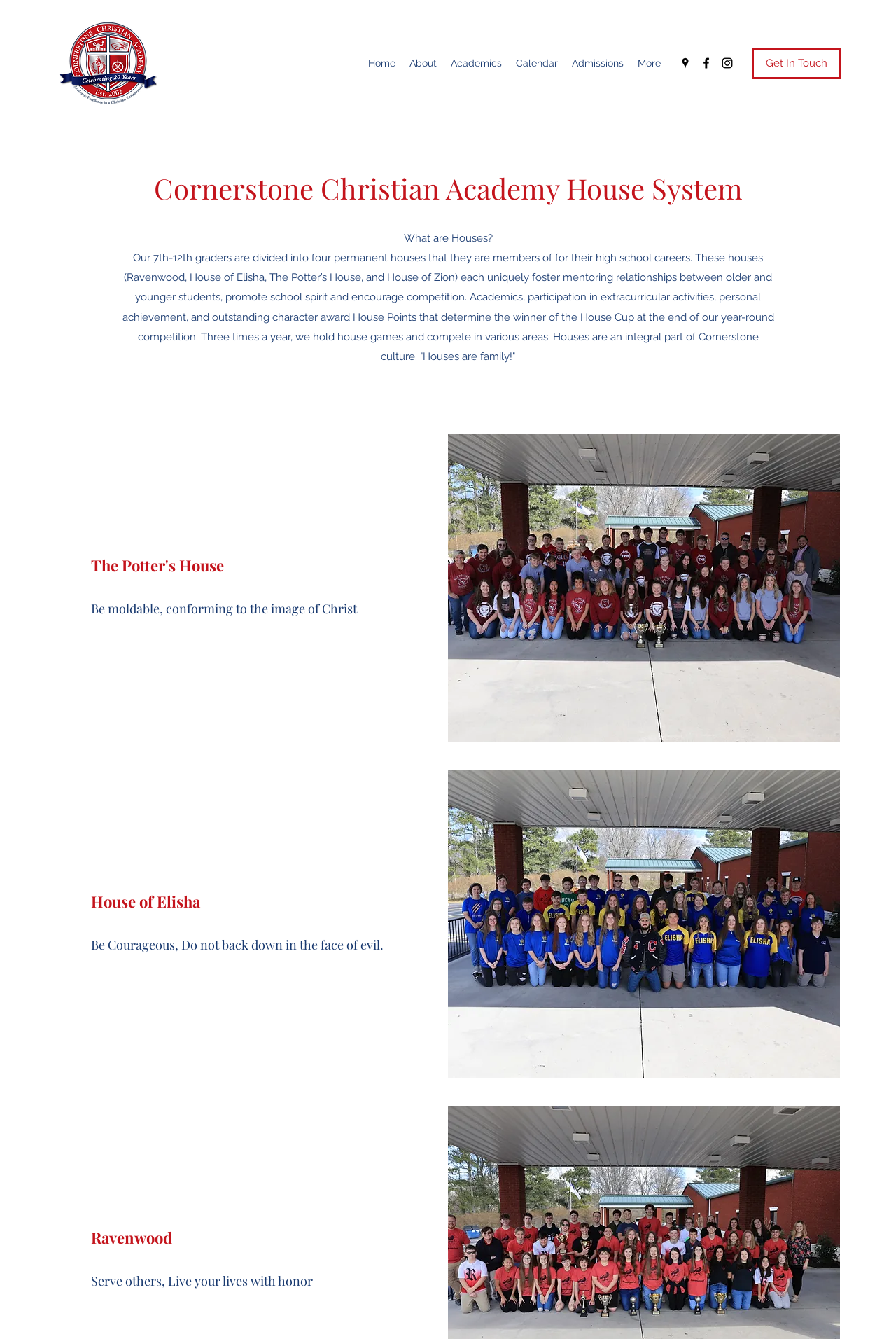Please determine the bounding box coordinates of the area that needs to be clicked to complete this task: 'Click the Home link'. The coordinates must be four float numbers between 0 and 1, formatted as [left, top, right, bottom].

[0.403, 0.039, 0.449, 0.055]